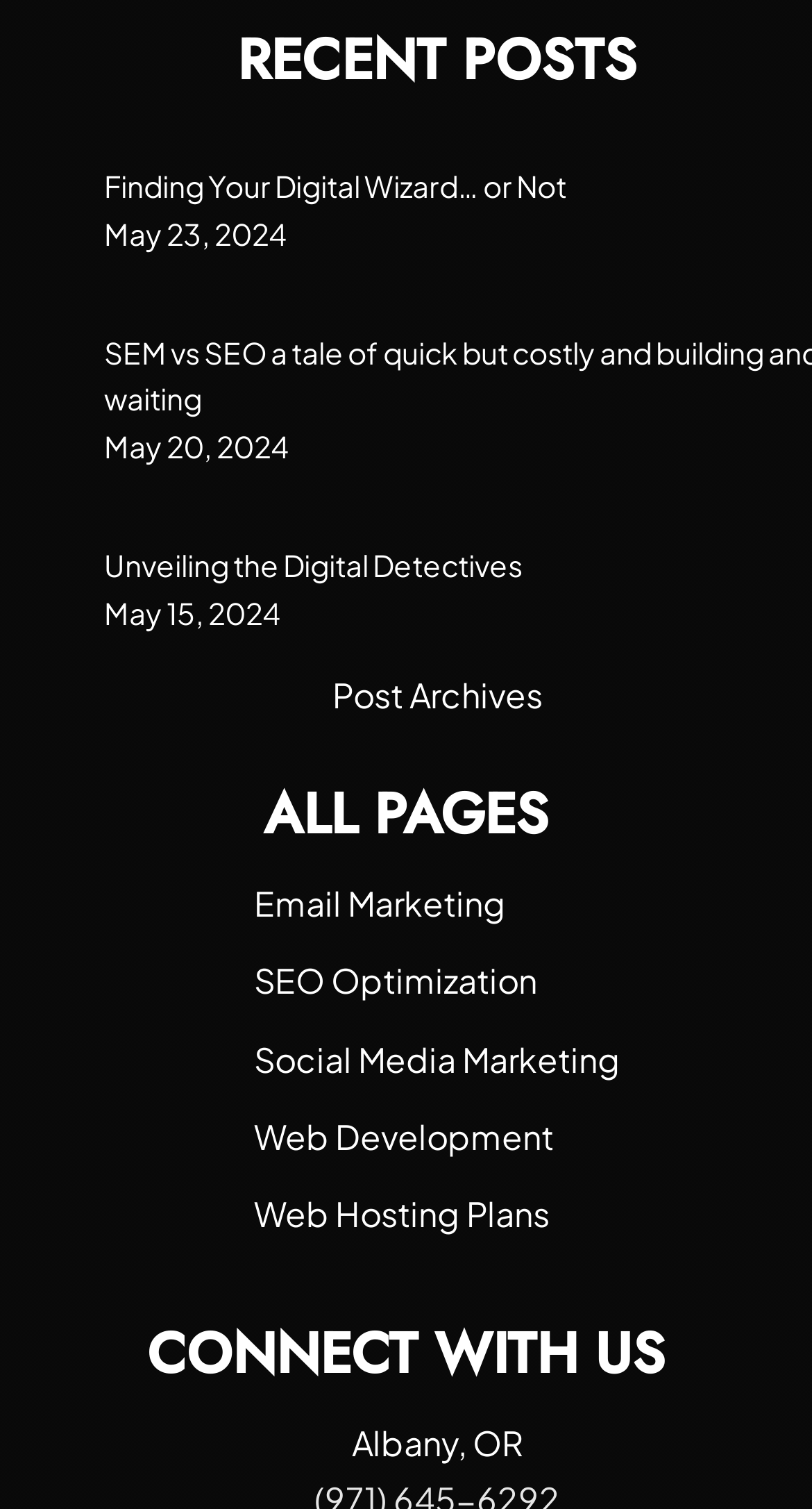Provide the bounding box coordinates, formatted as (top-left x, top-left y, bottom-right x, bottom-right y), with all values being floating point numbers between 0 and 1. Identify the bounding box of the UI element that matches the description: Unveiling the Digital Detectives

[0.128, 0.362, 0.644, 0.387]